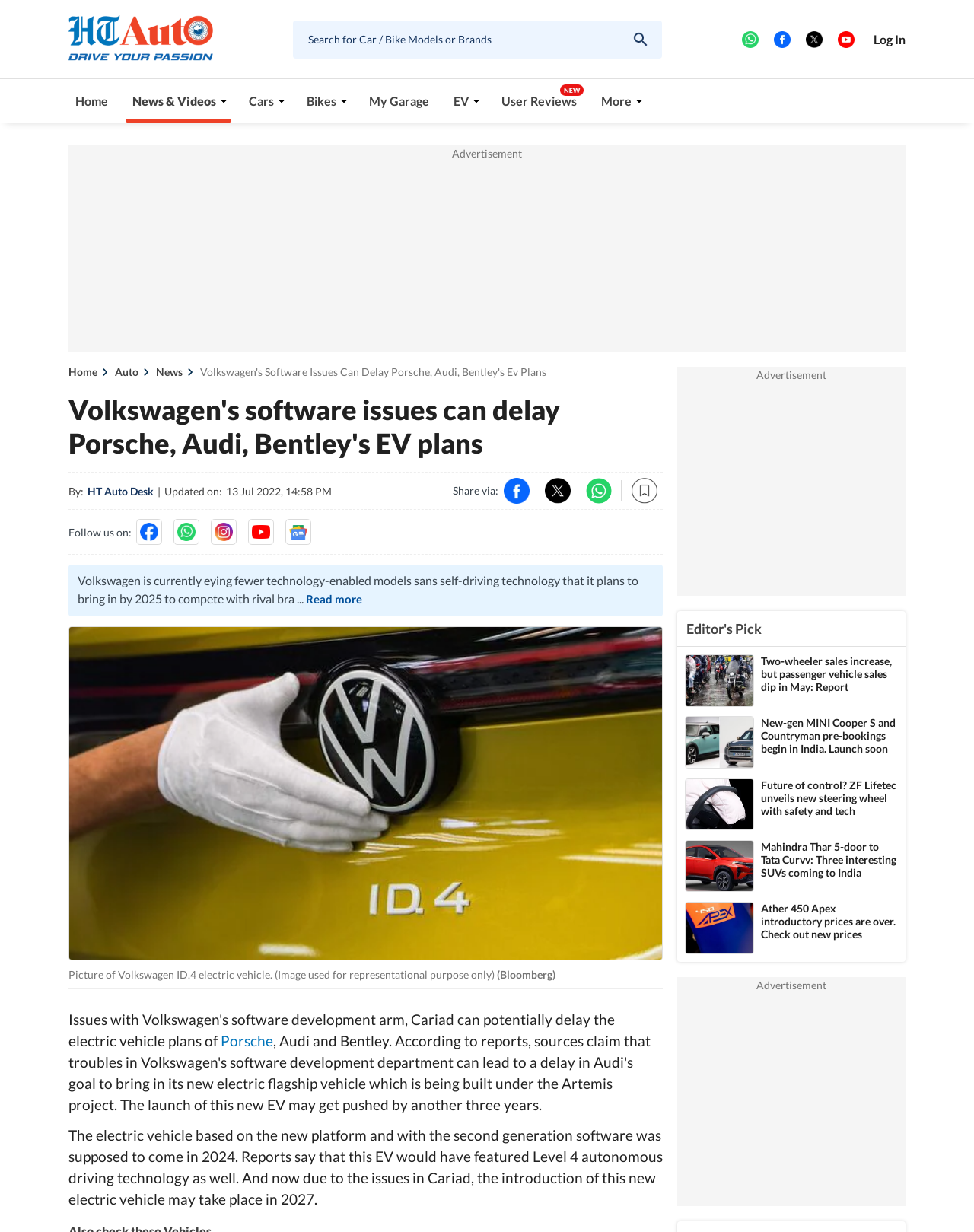Extract the main heading from the webpage content.

Volkswagen's software issues can delay Porsche, Audi, Bentley's EV plans